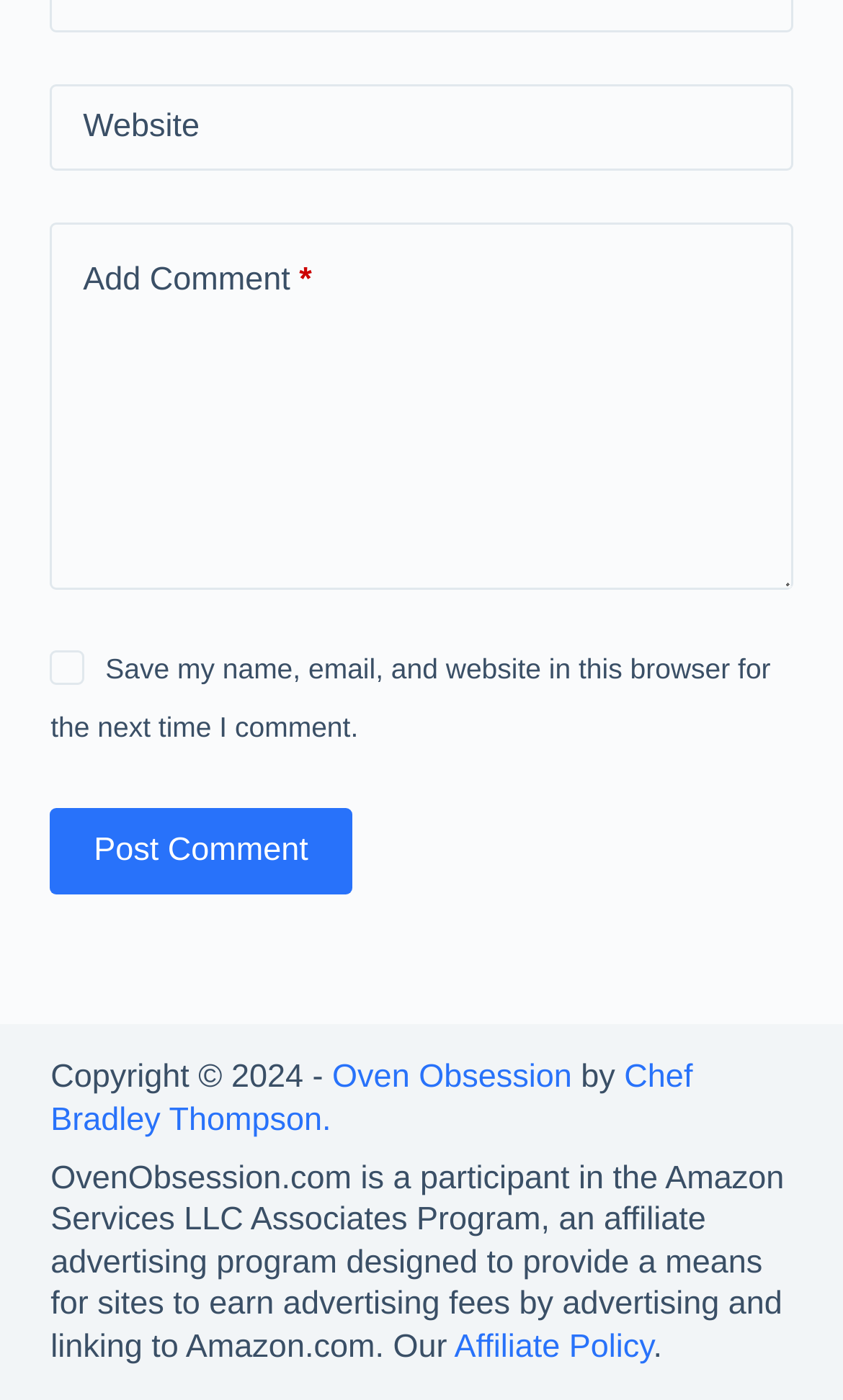Locate the UI element described as follows: "Post Comment". Return the bounding box coordinates as four float numbers between 0 and 1 in the order [left, top, right, bottom].

[0.06, 0.577, 0.417, 0.639]